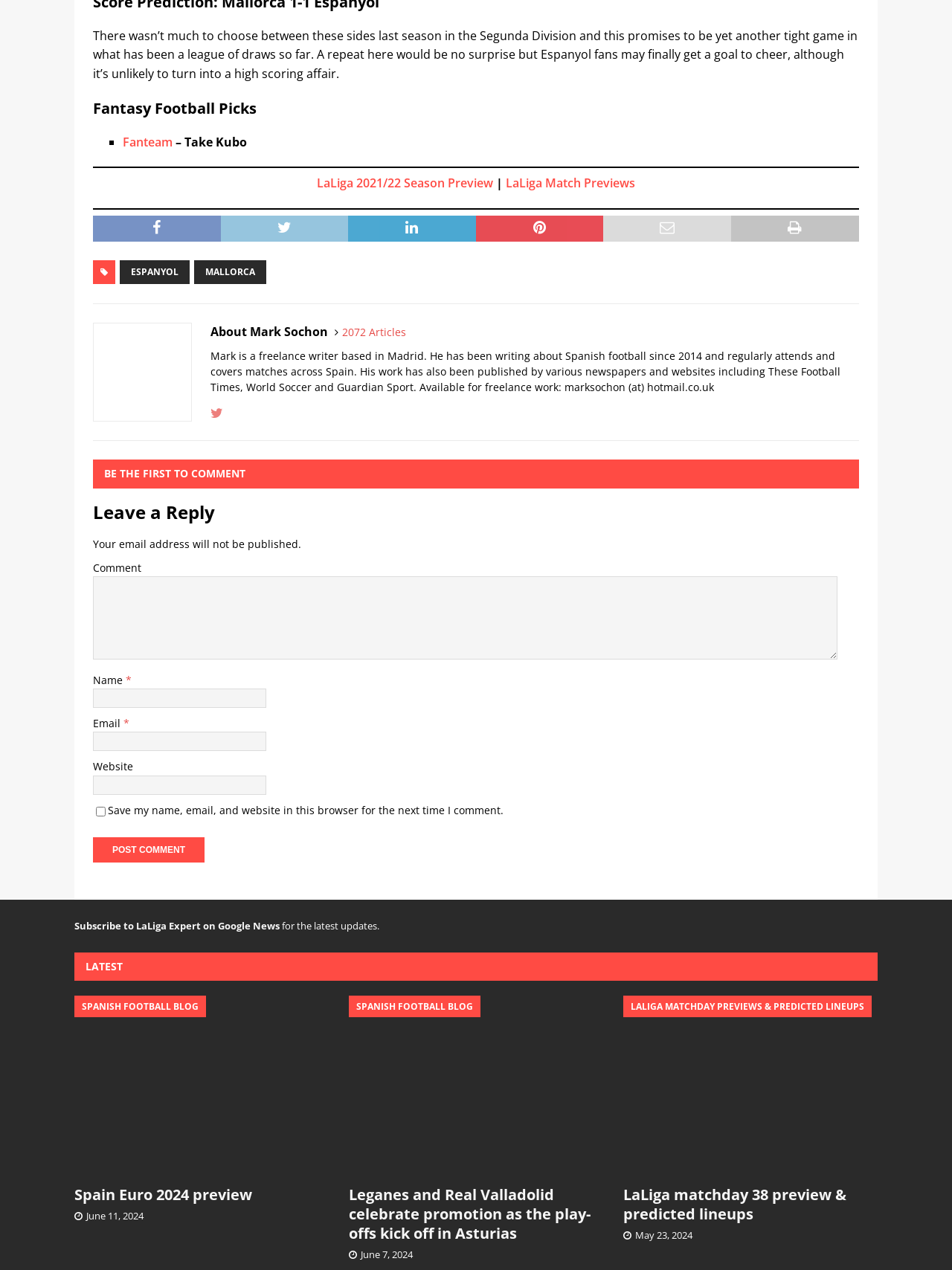Locate the bounding box coordinates of the clickable region to complete the following instruction: "Switch to German language."

None